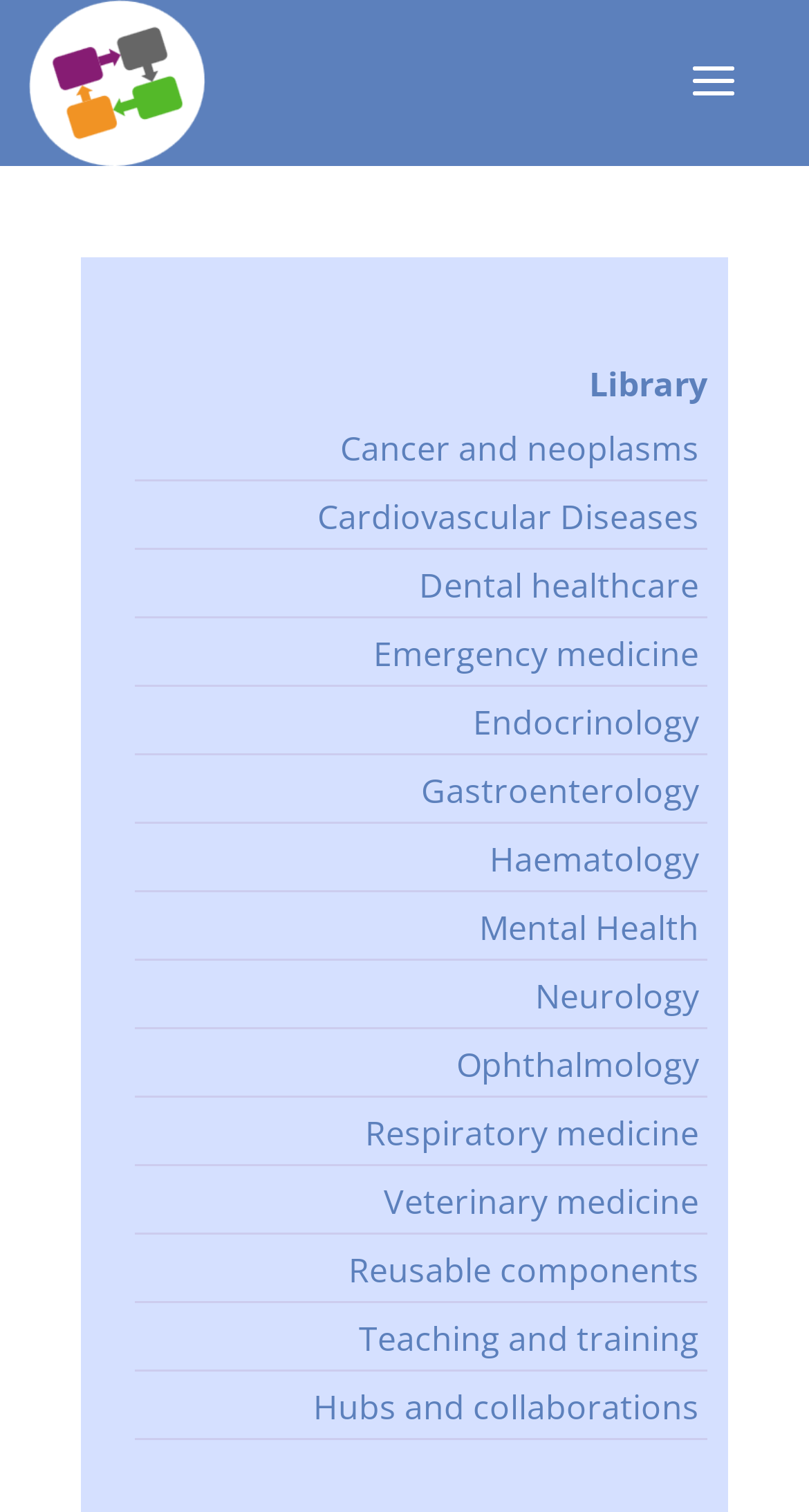What is the last disease category listed?
Please provide a full and detailed response to the question.

I looked at the list of disease categories and found that the last one listed is 'Veterinary medicine', which is a link located at the bottom of the list.